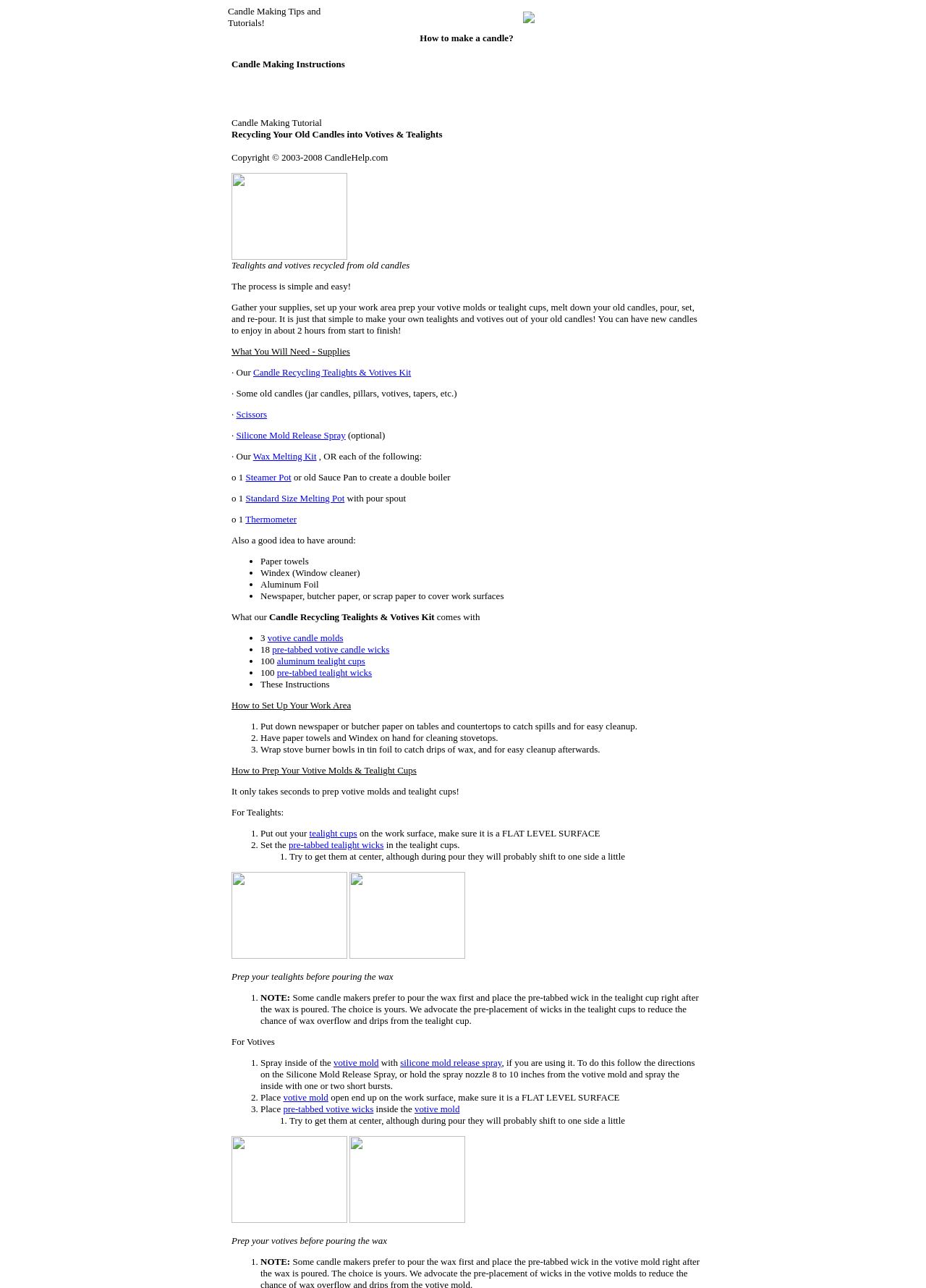Please locate the clickable area by providing the bounding box coordinates to follow this instruction: "Click the 'Scissors' link".

[0.255, 0.317, 0.288, 0.326]